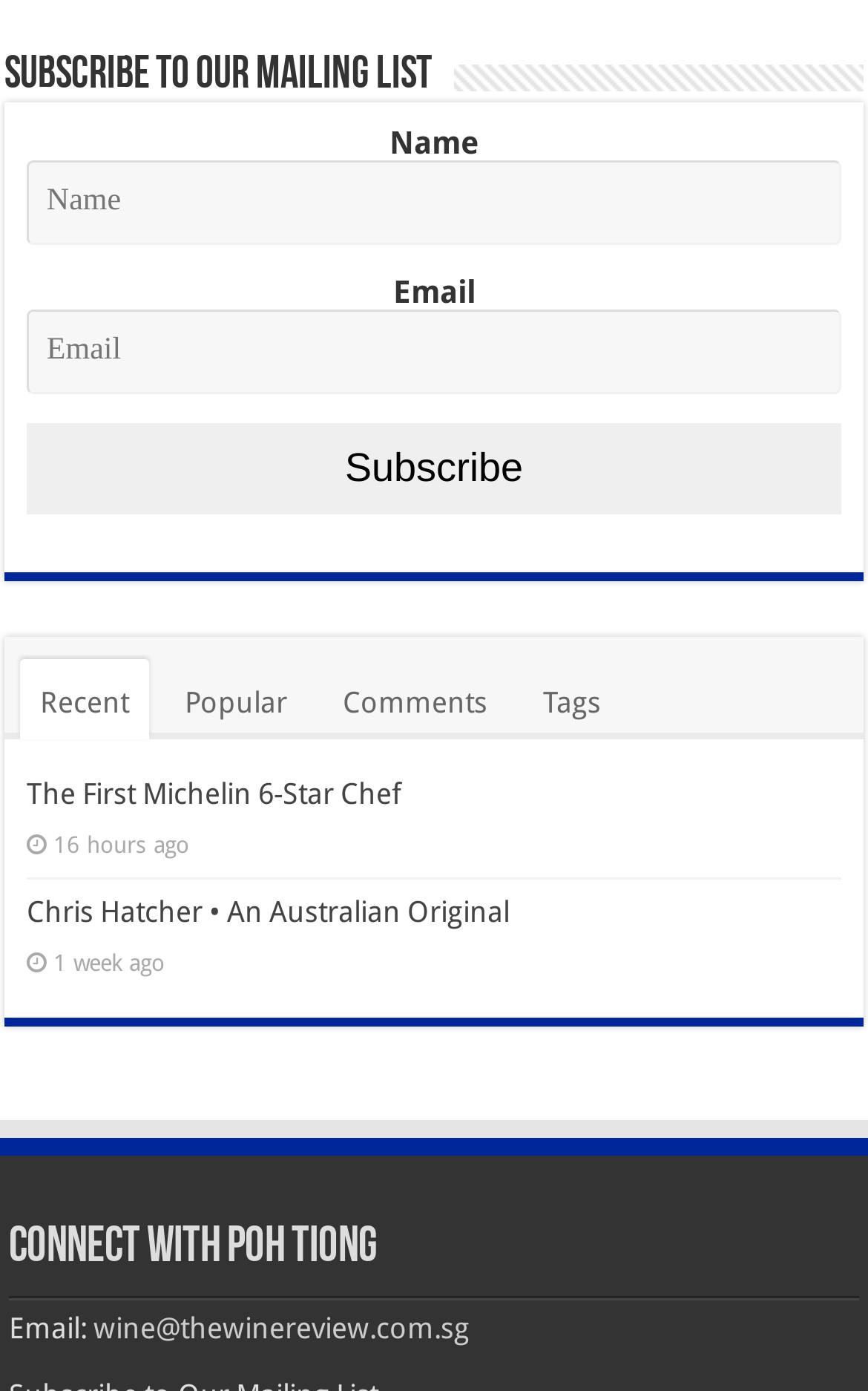Highlight the bounding box coordinates of the element that should be clicked to carry out the following instruction: "Subscribe to blog updates". The coordinates must be given as four float numbers ranging from 0 to 1, i.e., [left, top, right, bottom].

None